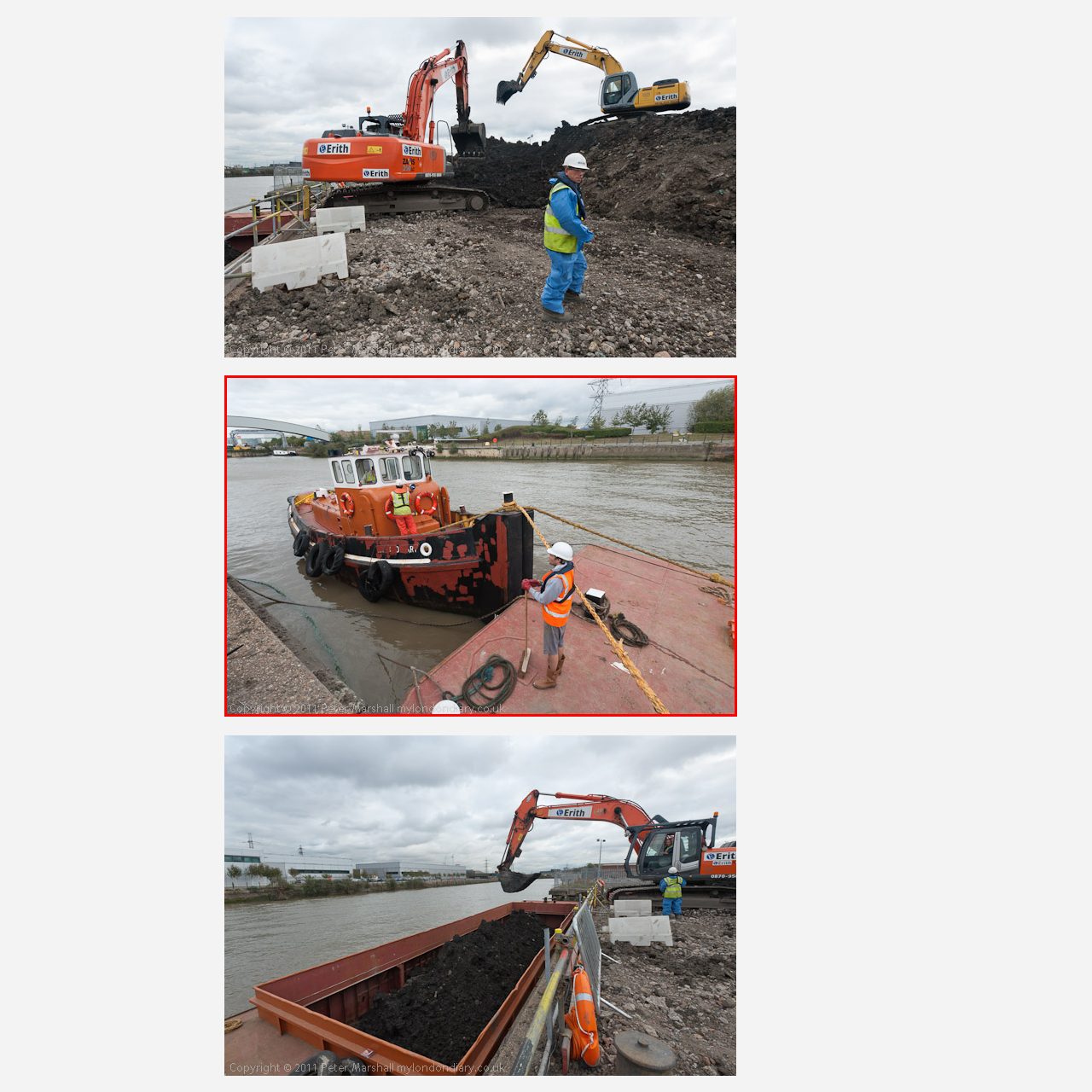Give an in-depth description of the scene depicted in the red-outlined box.

The image captures a busy scene at a dock where a tugboat is maneuvering near the shore. In the foreground, a dock worker wearing a hard hat and a high-visibility vest stands on a flat barge, holding a rope and observing the tugboat as it approaches. The tugboat, painted in vibrant orange with a weathered appearance, features a captain at the helm and another crew member engaged in tasks on board. The background showcases industrial buildings and a cloudy sky, typical of a working harbor environment. The water reflects the hues of the vessel and the surroundings, adding a dynamic element to the composition. Overall, the setting illustrates the intricate operations involved in dockside navigation and the teamwork required to ensure the safe movement of vessels.